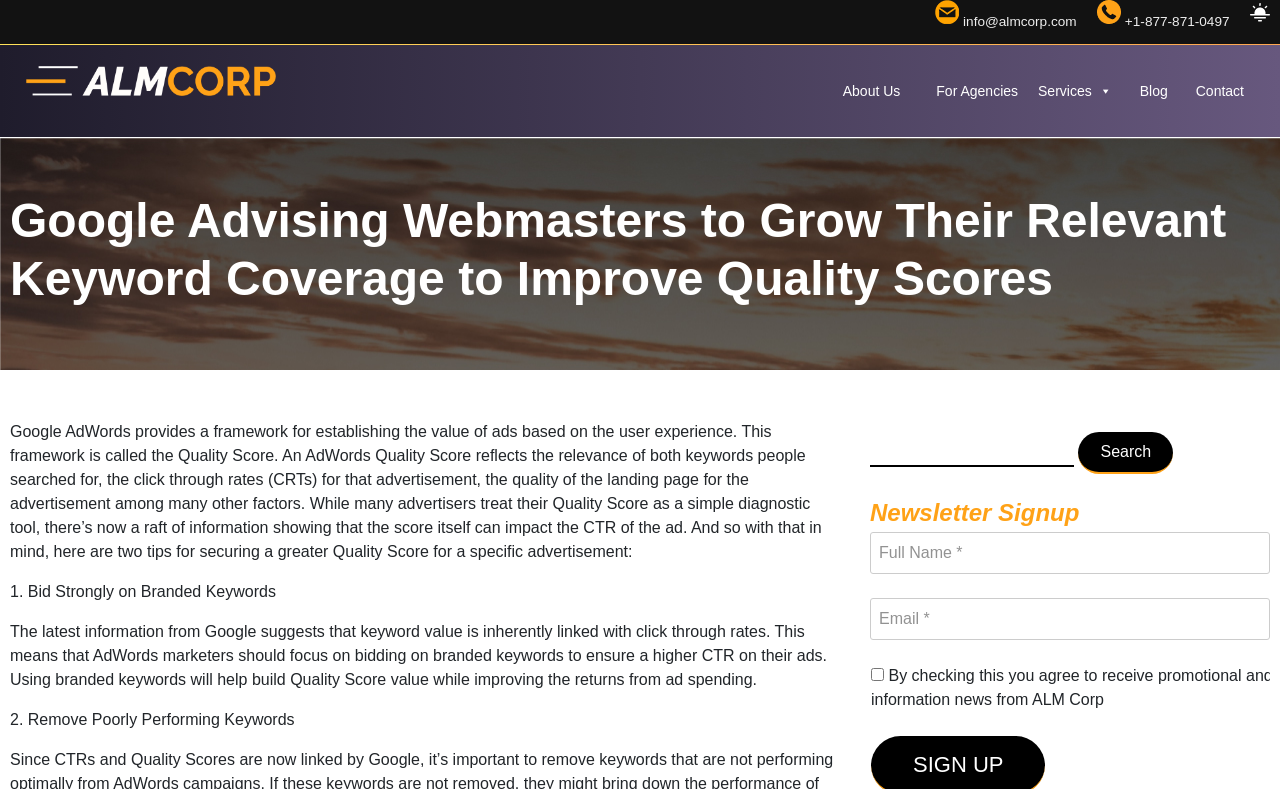What is required to sign up for the newsletter?
Using the visual information, answer the question in a single word or phrase.

Email address and agreement